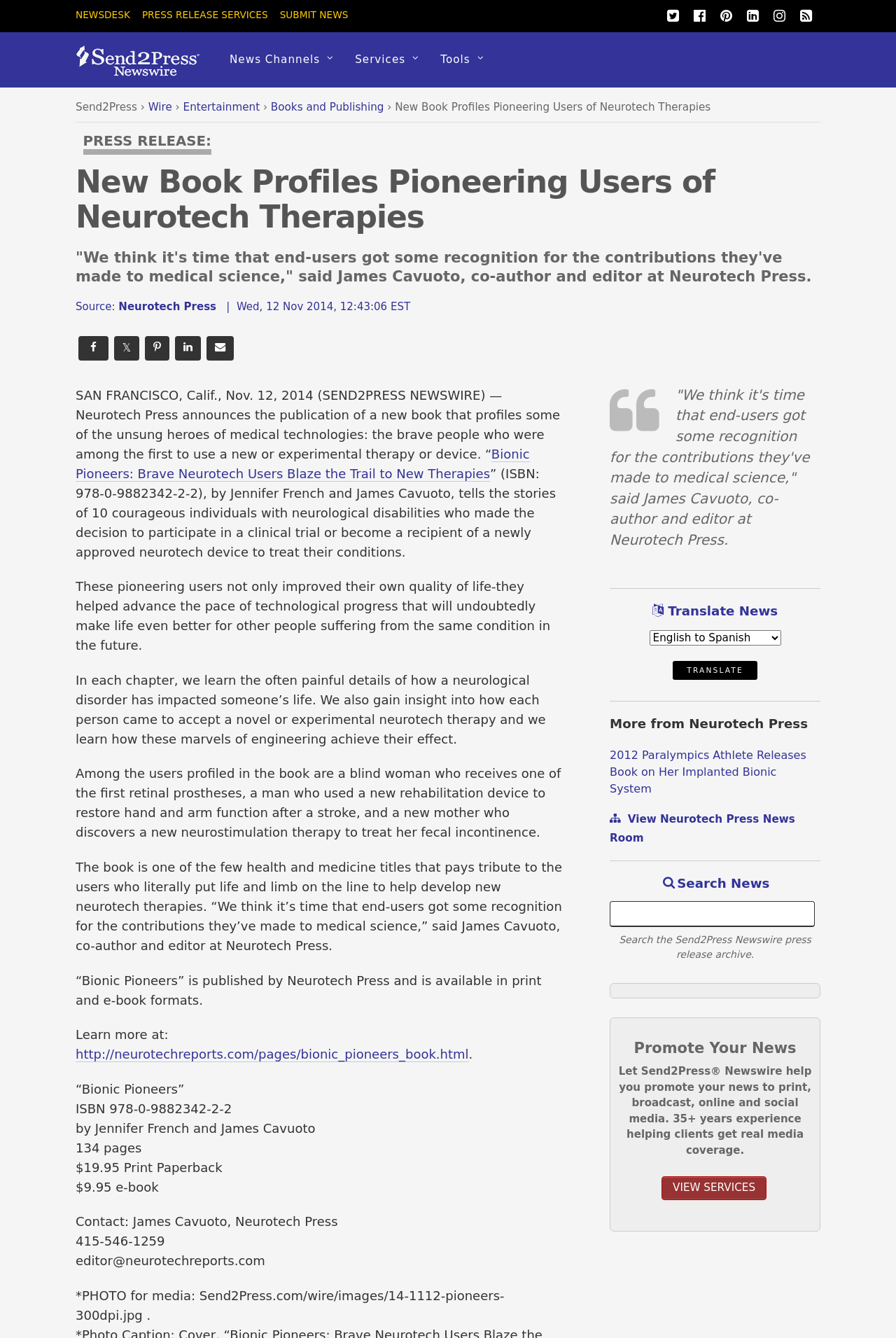What is the text of the webpage's headline?

New Book Profiles Pioneering Users of Neurotech Therapies